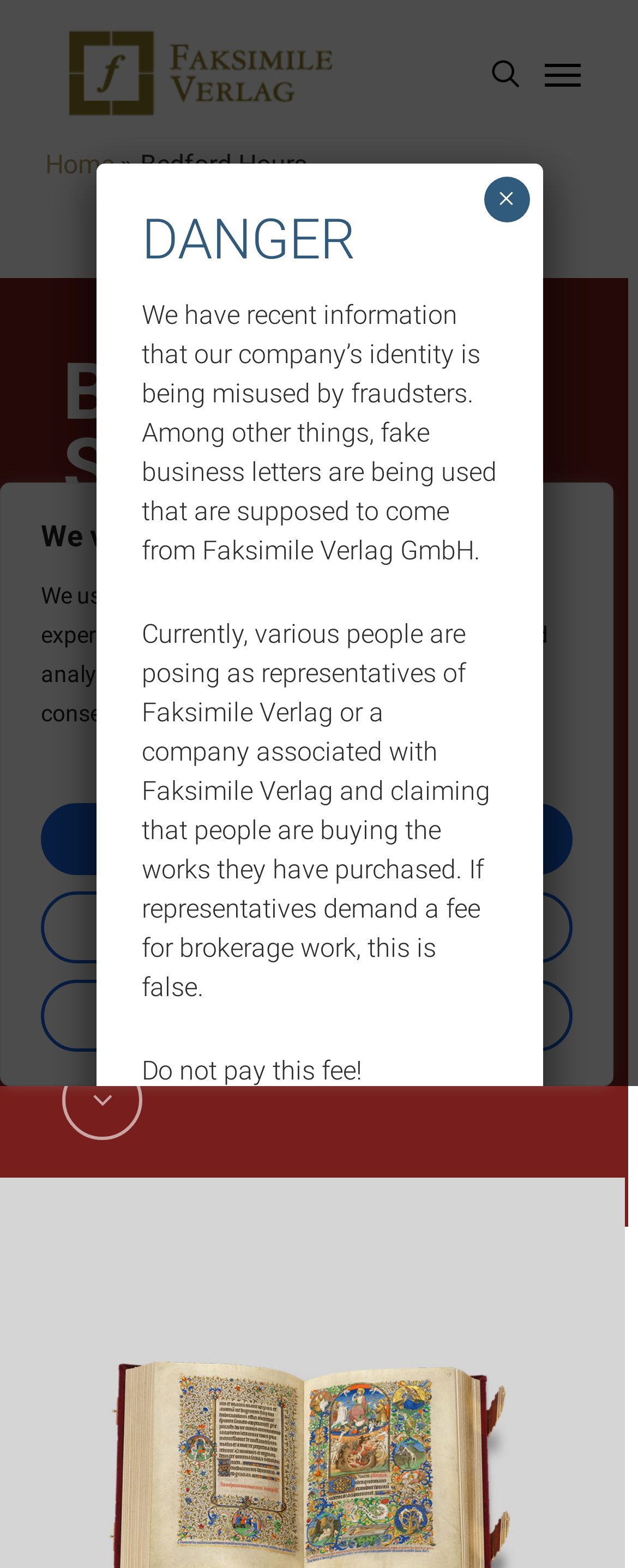Could you locate the bounding box coordinates for the section that should be clicked to accomplish this task: "go to the Home page".

[0.071, 0.095, 0.178, 0.115]